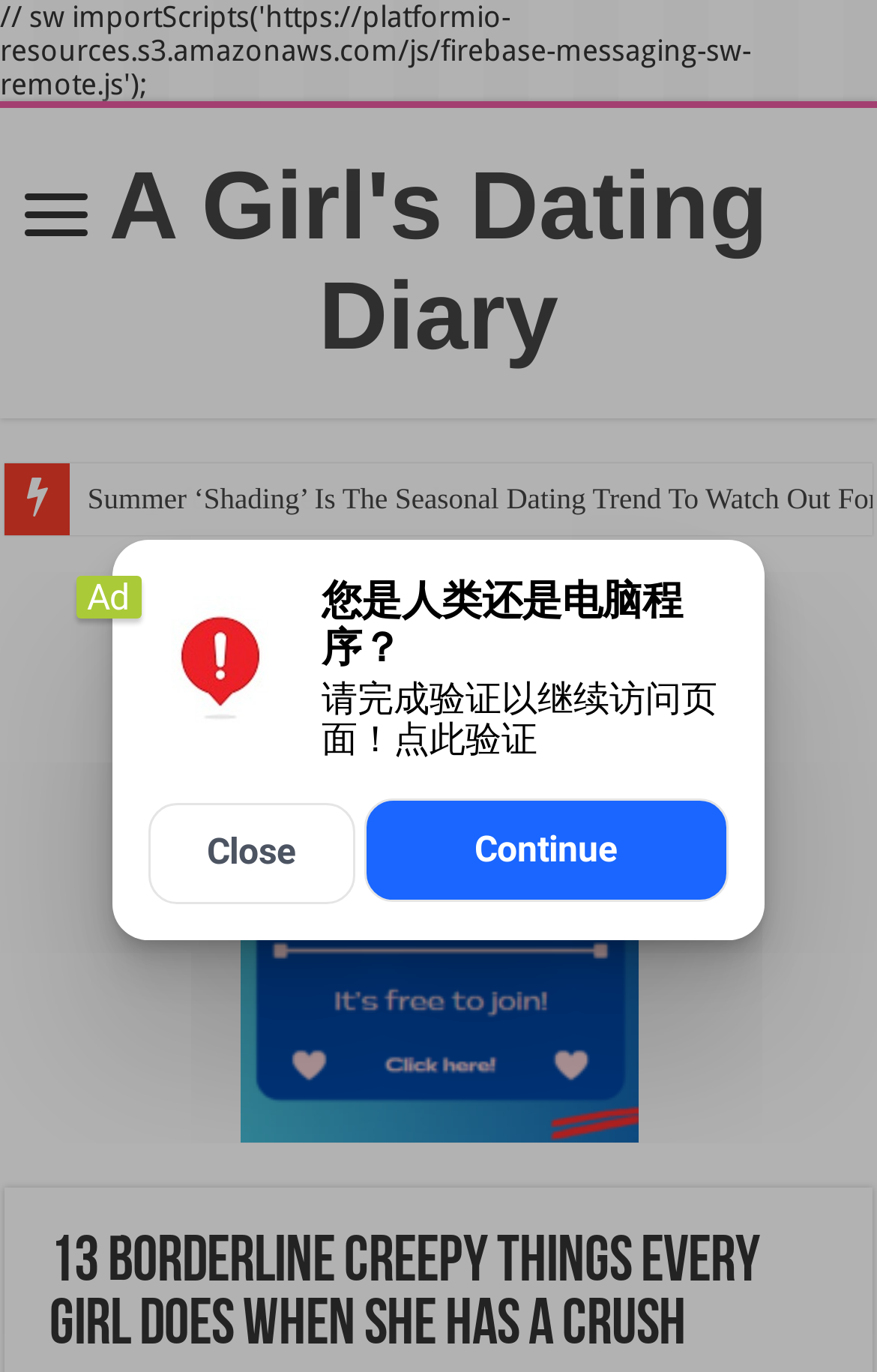Determine which piece of text is the heading of the webpage and provide it.

13 Borderline Creepy Things Every Girl Does When She Has A Crush